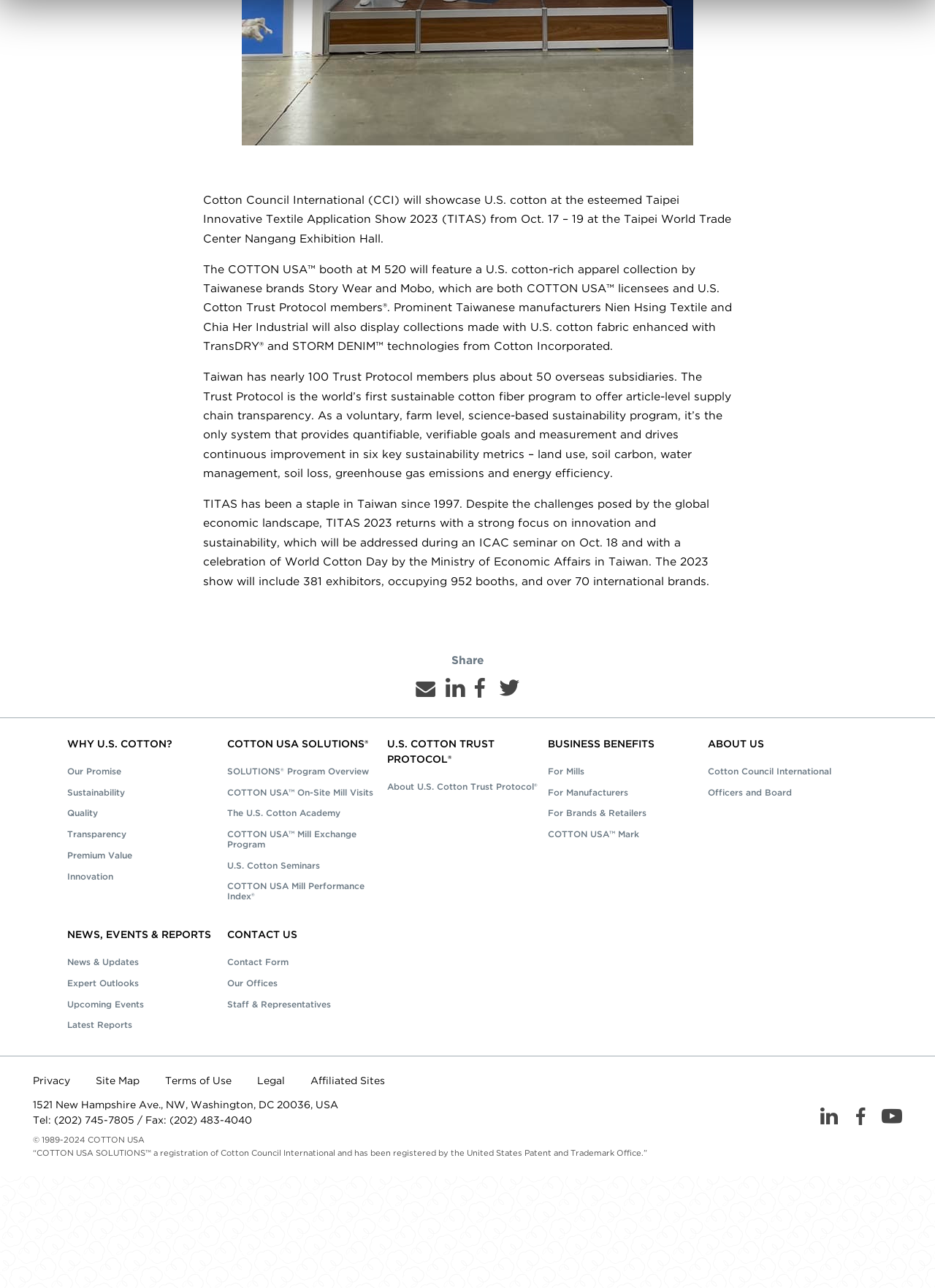Highlight the bounding box coordinates of the region I should click on to meet the following instruction: "Read the latest news and updates".

[0.072, 0.743, 0.239, 0.751]